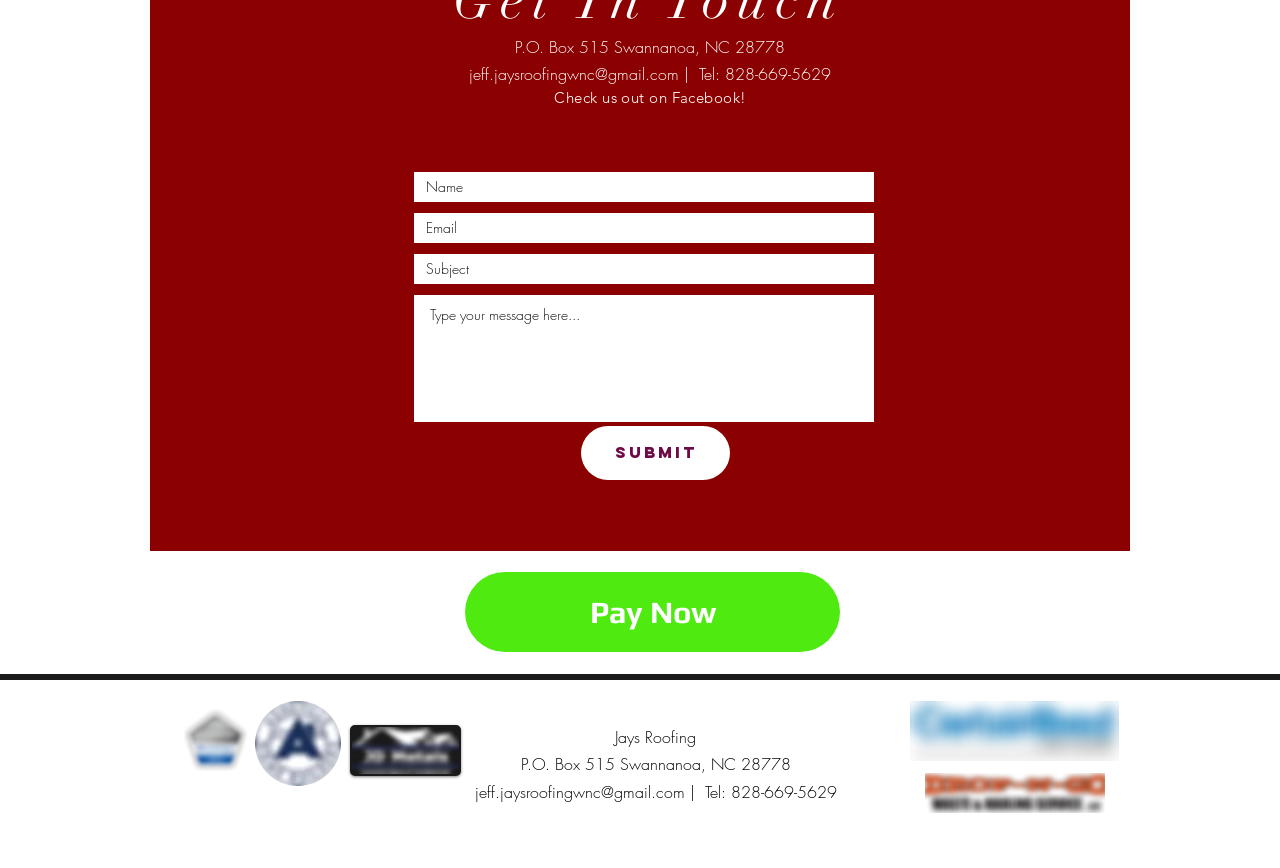What is the phone number of the company?
Based on the image, provide your answer in one word or phrase.

828-669-5629